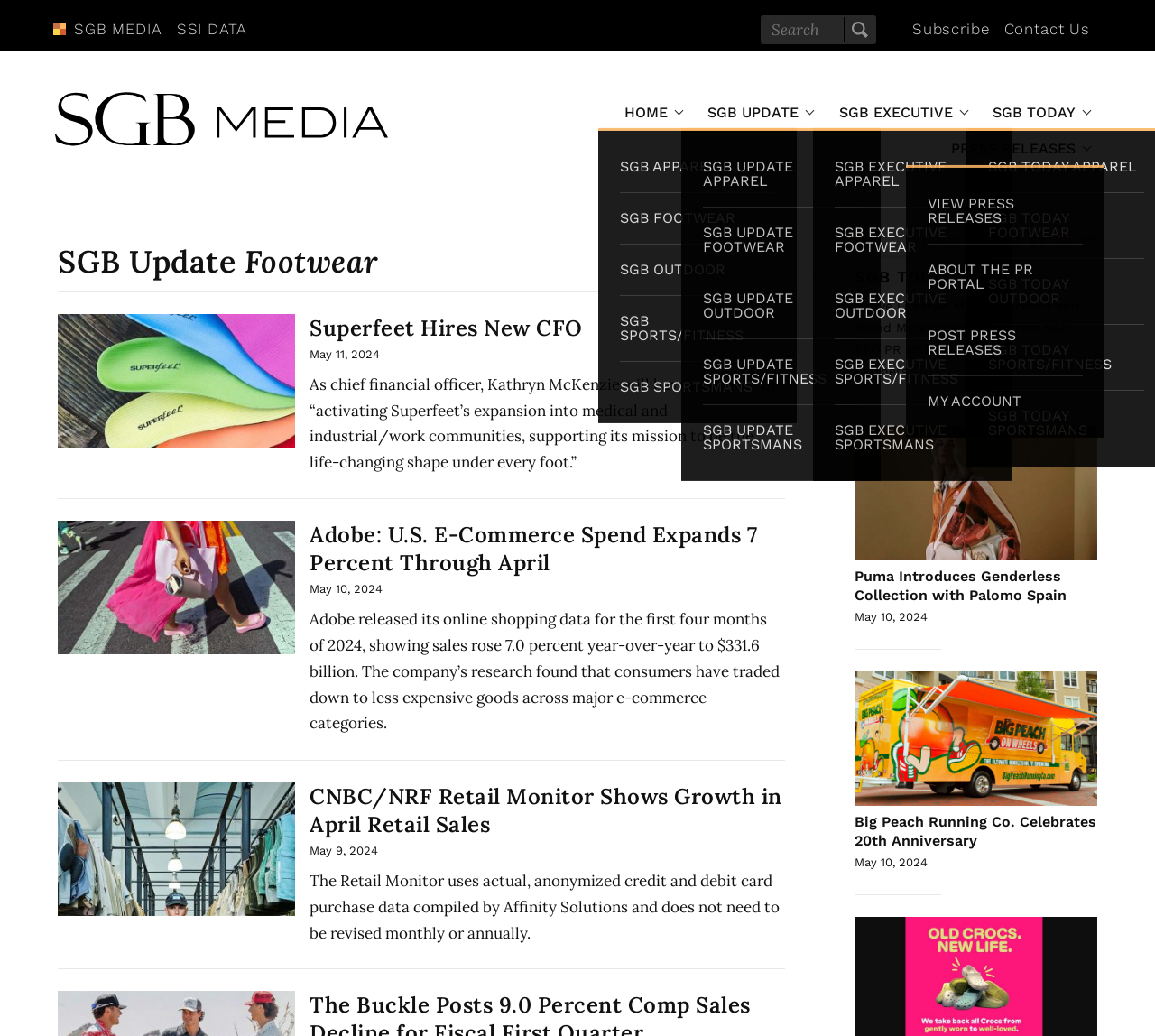Respond with a single word or phrase:
What type of articles are featured on this webpage?

Footwear and retail news